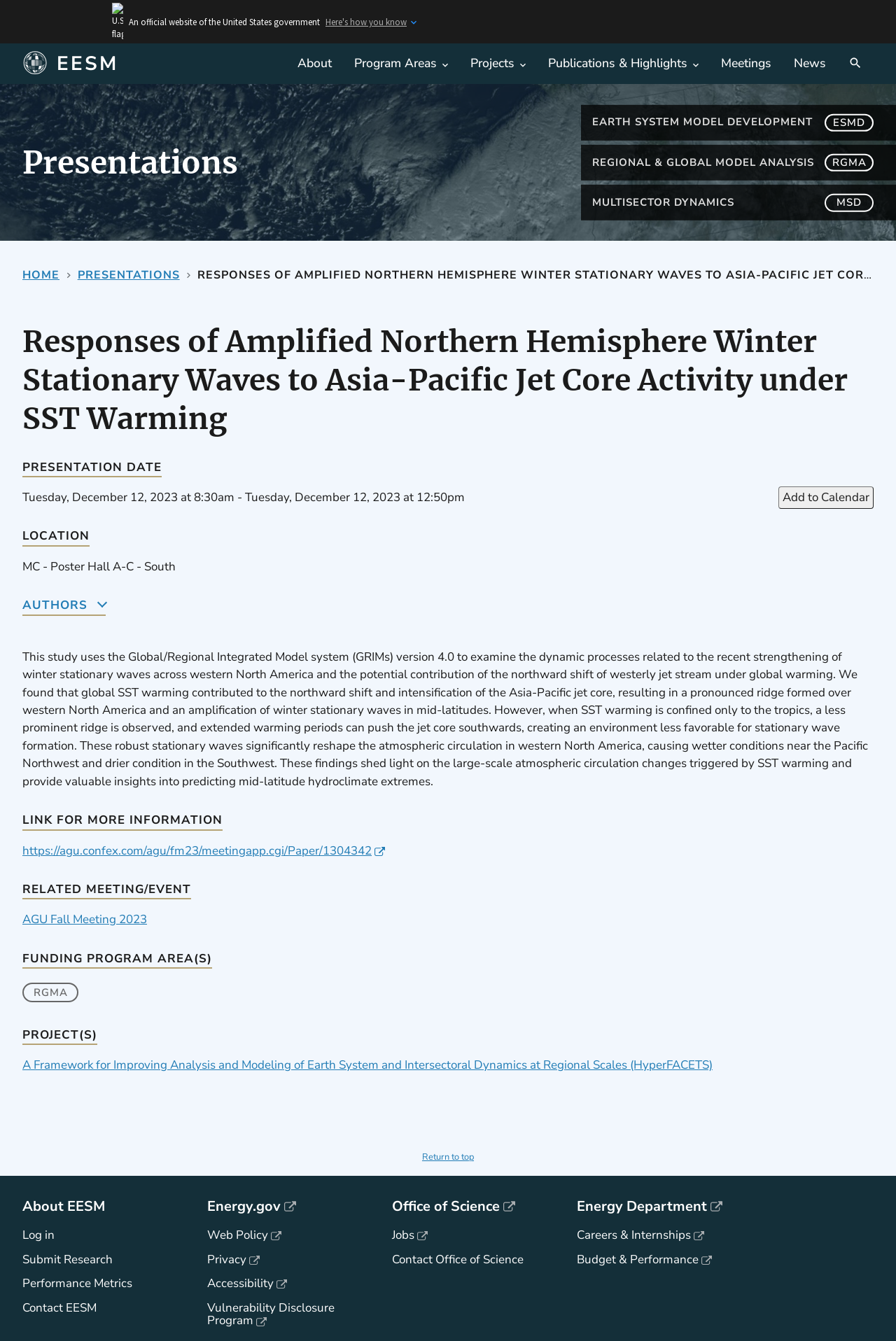What is the date of the presentation?
Provide a well-explained and detailed answer to the question.

I found the answer by looking at the 'PRESENTATION DATE' section, which specifies the date as 'Tuesday, December 12, 2023 at 8:30am - Tuesday, December 12, 2023 at 12:50pm'.